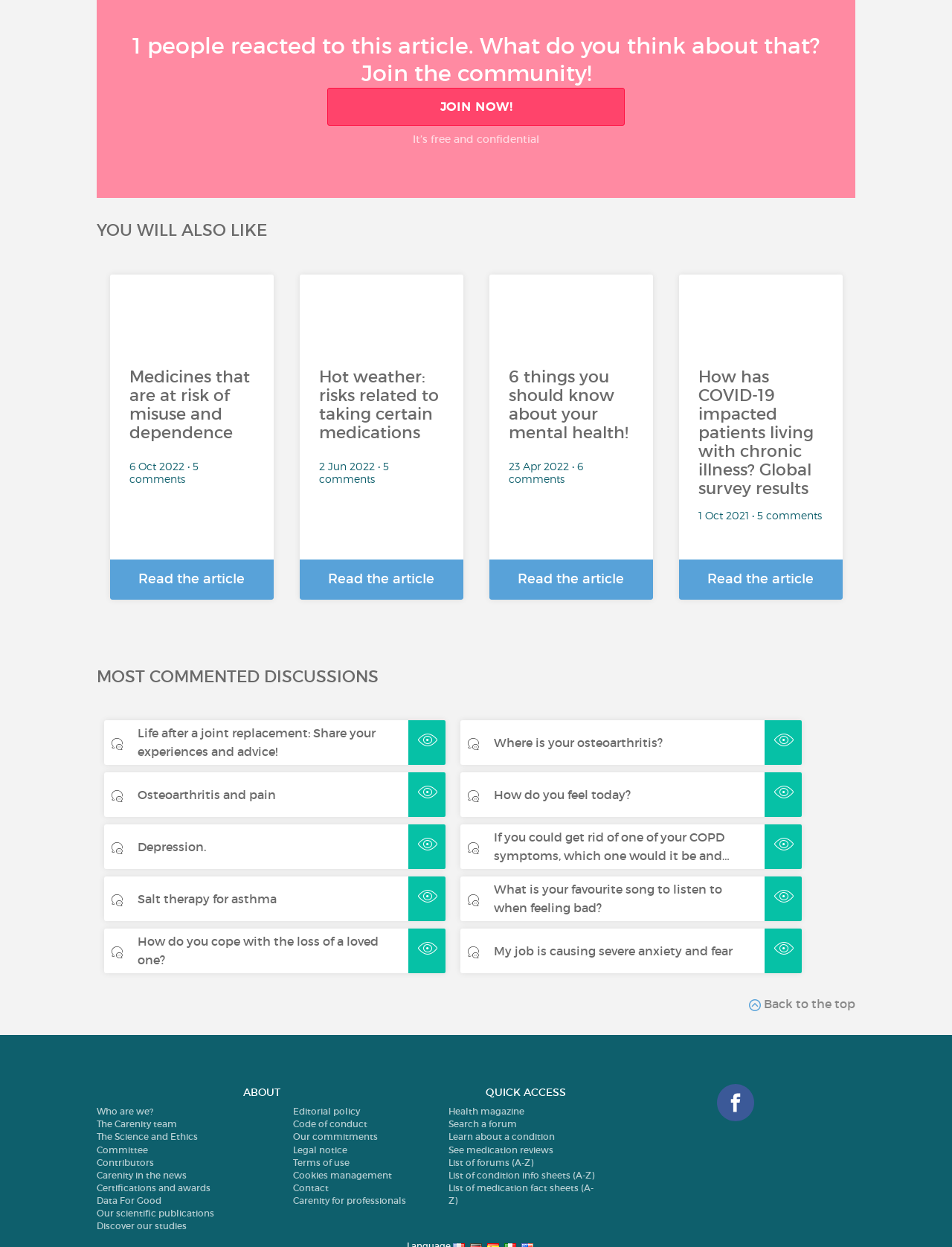What is the purpose of the 'JOIN NOW!' button? Examine the screenshot and reply using just one word or a brief phrase.

To join the community